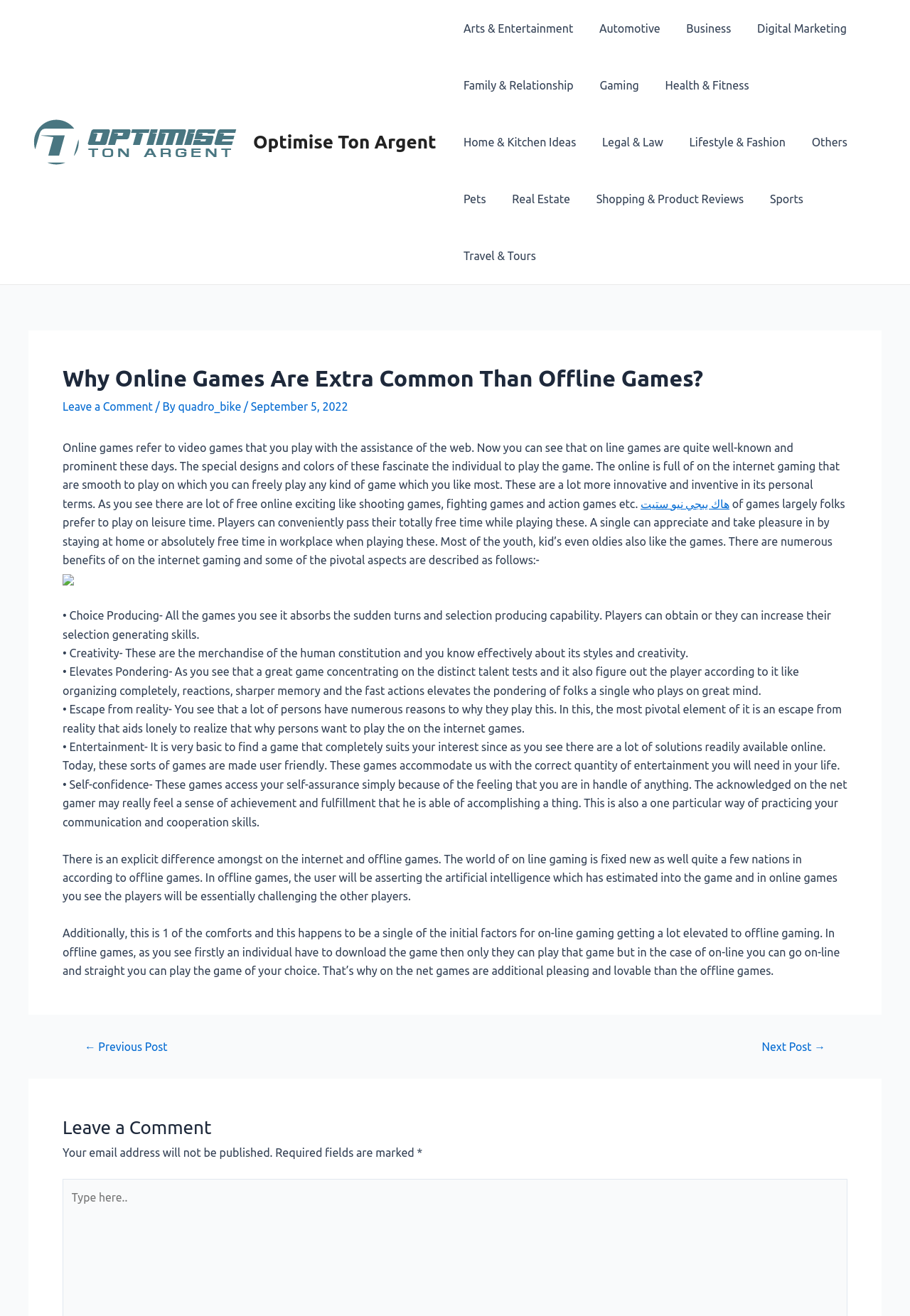Find the bounding box coordinates of the element to click in order to complete the given instruction: "Type in the comment box."

[0.068, 0.898, 0.1, 0.921]